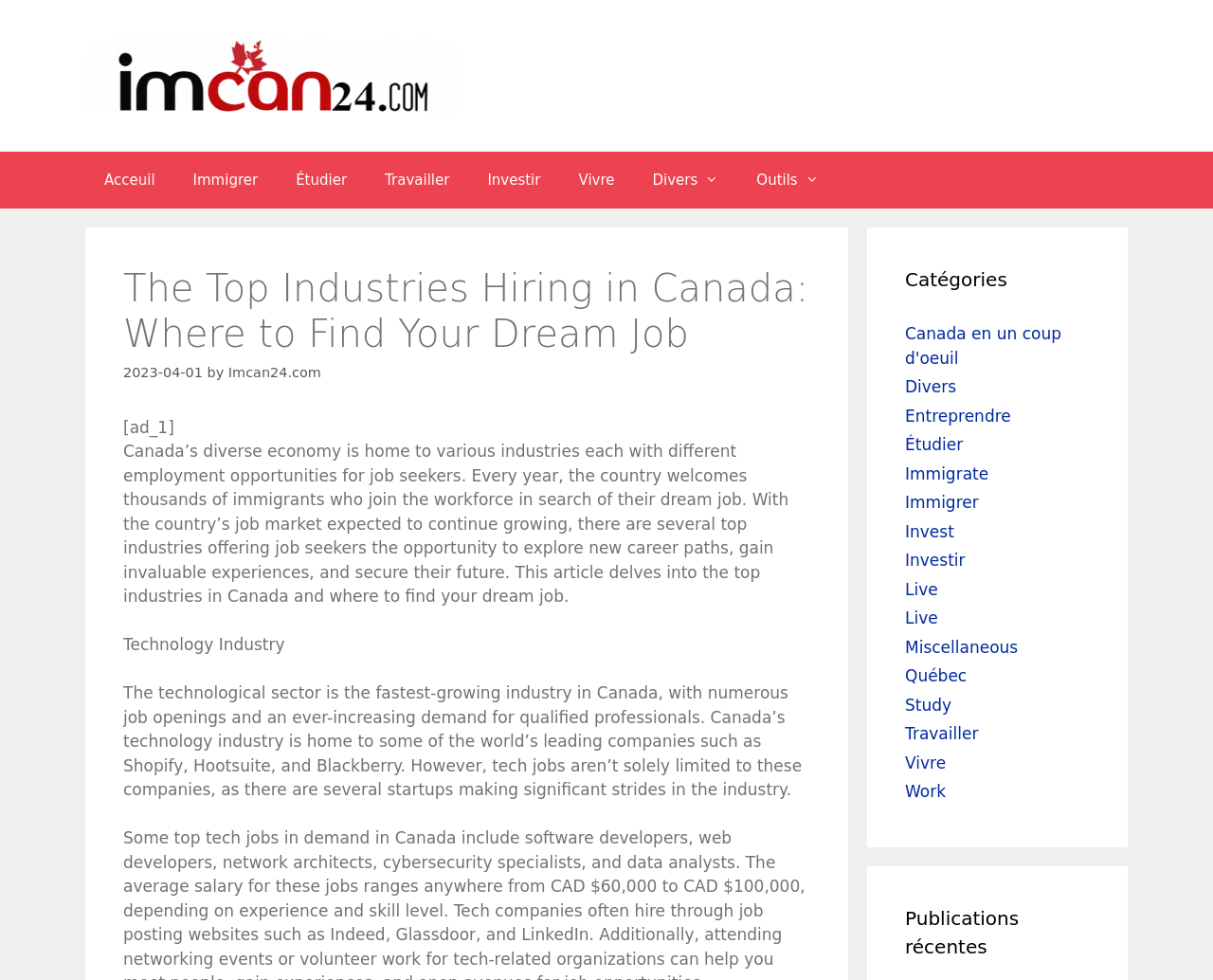What is the name of the company mentioned in the article?
Look at the screenshot and provide an in-depth answer.

The article mentions that Canada's technology industry is home to some of the world's leading companies such as Shopify, Hootsuite, and Blackberry.